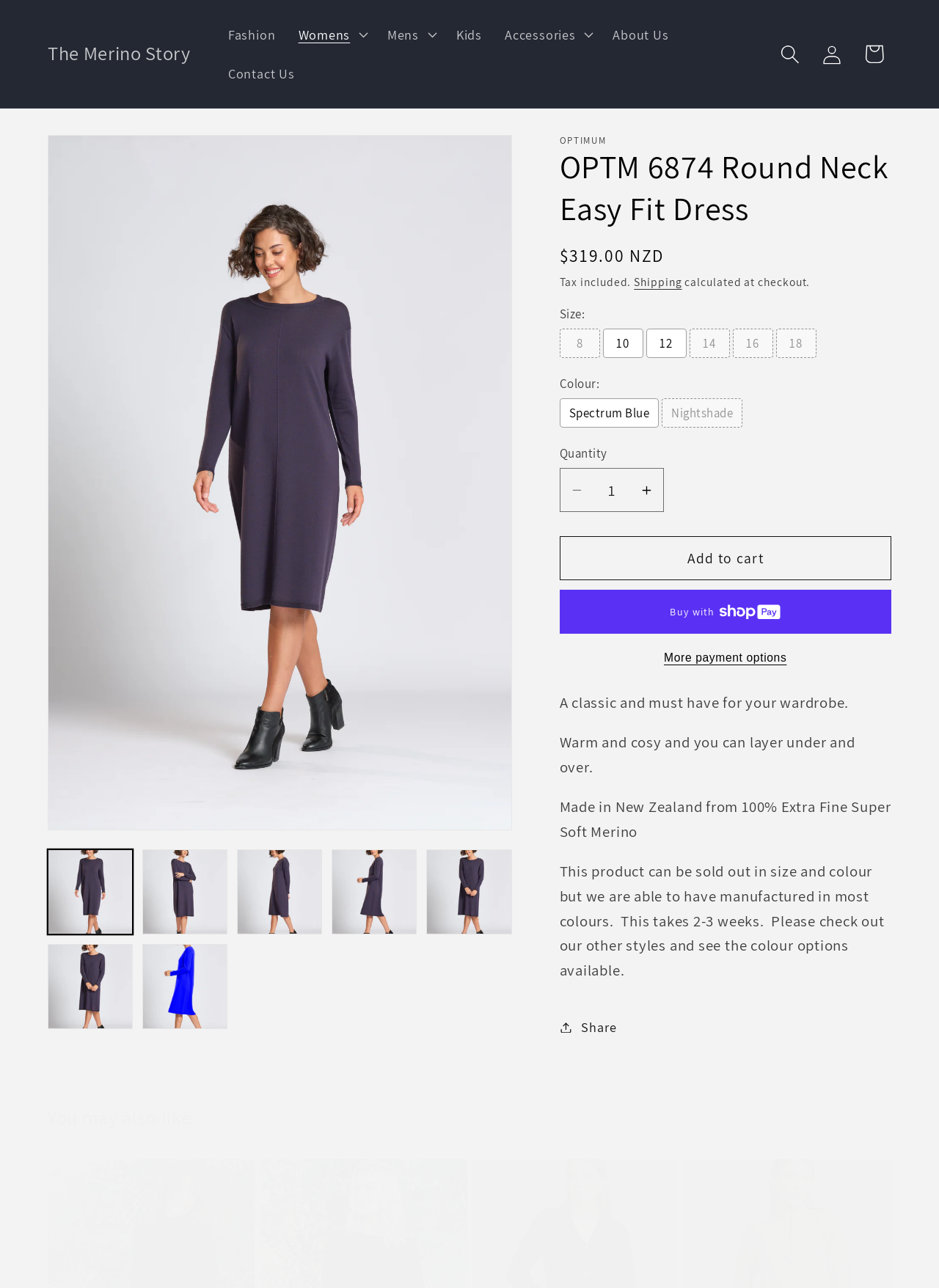Can you find the bounding box coordinates for the element to click on to achieve the instruction: "Add to cart"?

[0.596, 0.416, 0.949, 0.451]